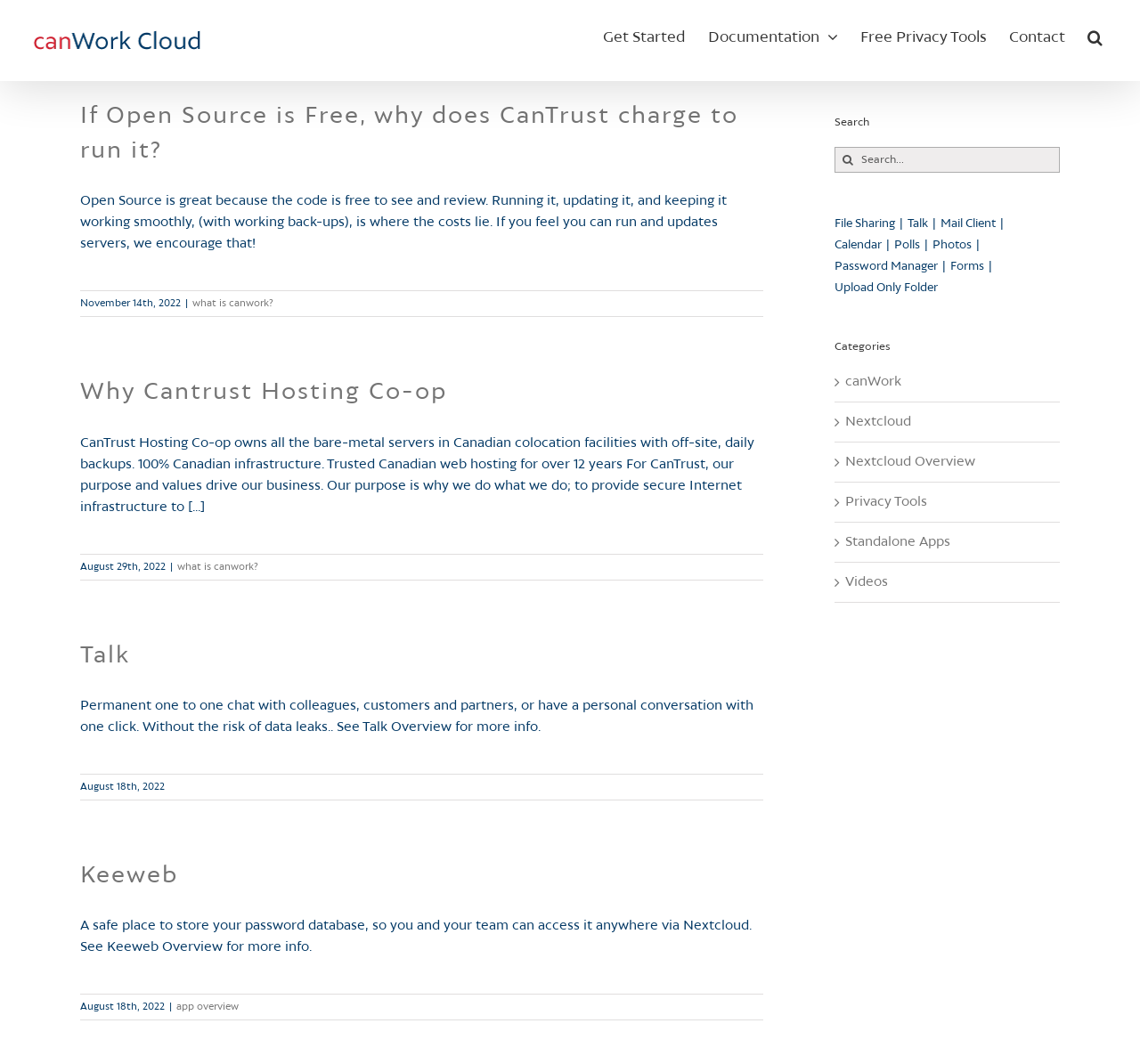Find the bounding box coordinates of the element's region that should be clicked in order to follow the given instruction: "Click on the 'Contact' link". The coordinates should consist of four float numbers between 0 and 1, i.e., [left, top, right, bottom].

[0.875, 0.0, 0.944, 0.07]